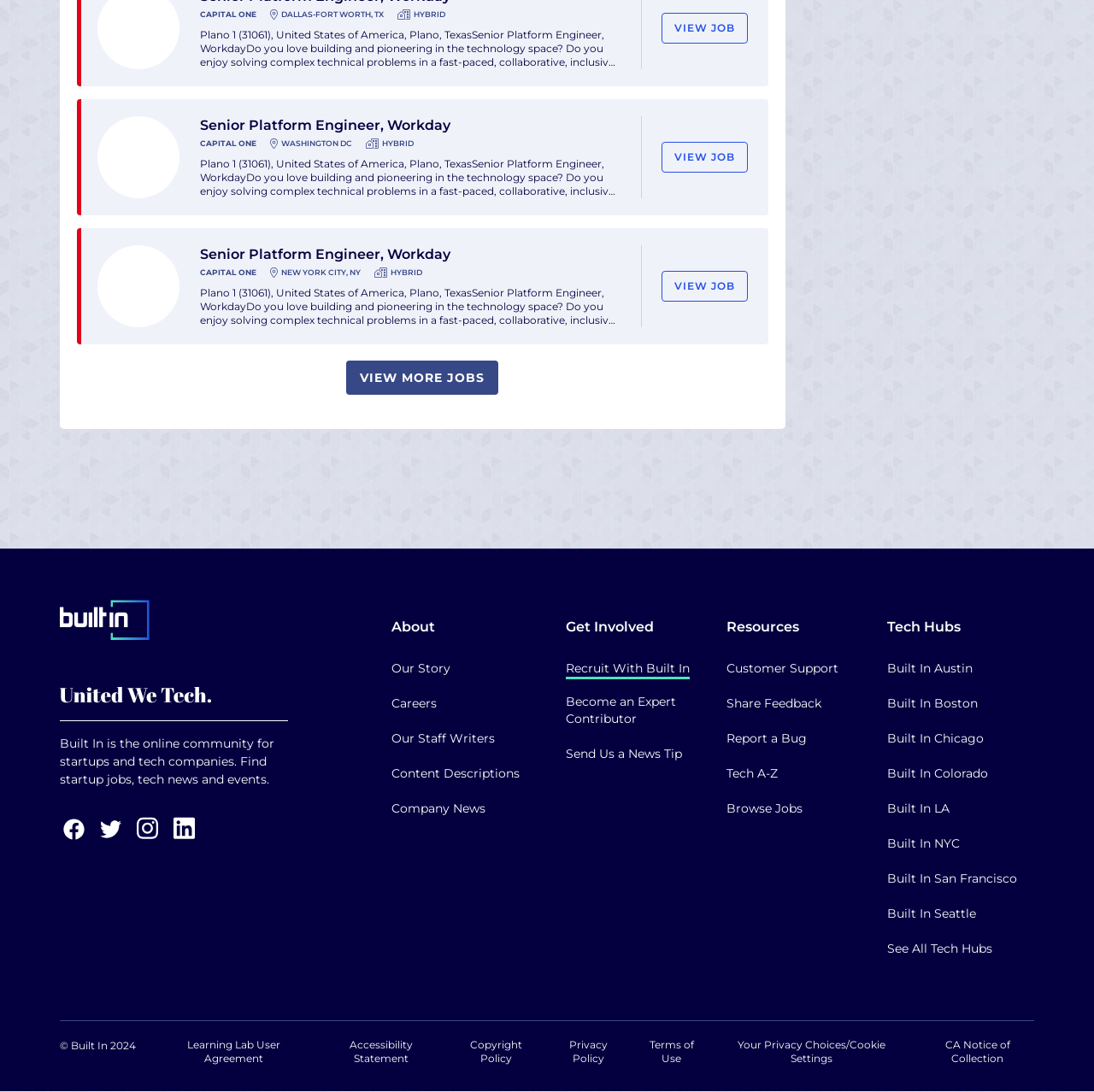Locate the bounding box coordinates of the UI element described by: "Careers". The bounding box coordinates should consist of four float numbers between 0 and 1, i.e., [left, top, right, bottom].

[0.358, 0.636, 0.399, 0.654]